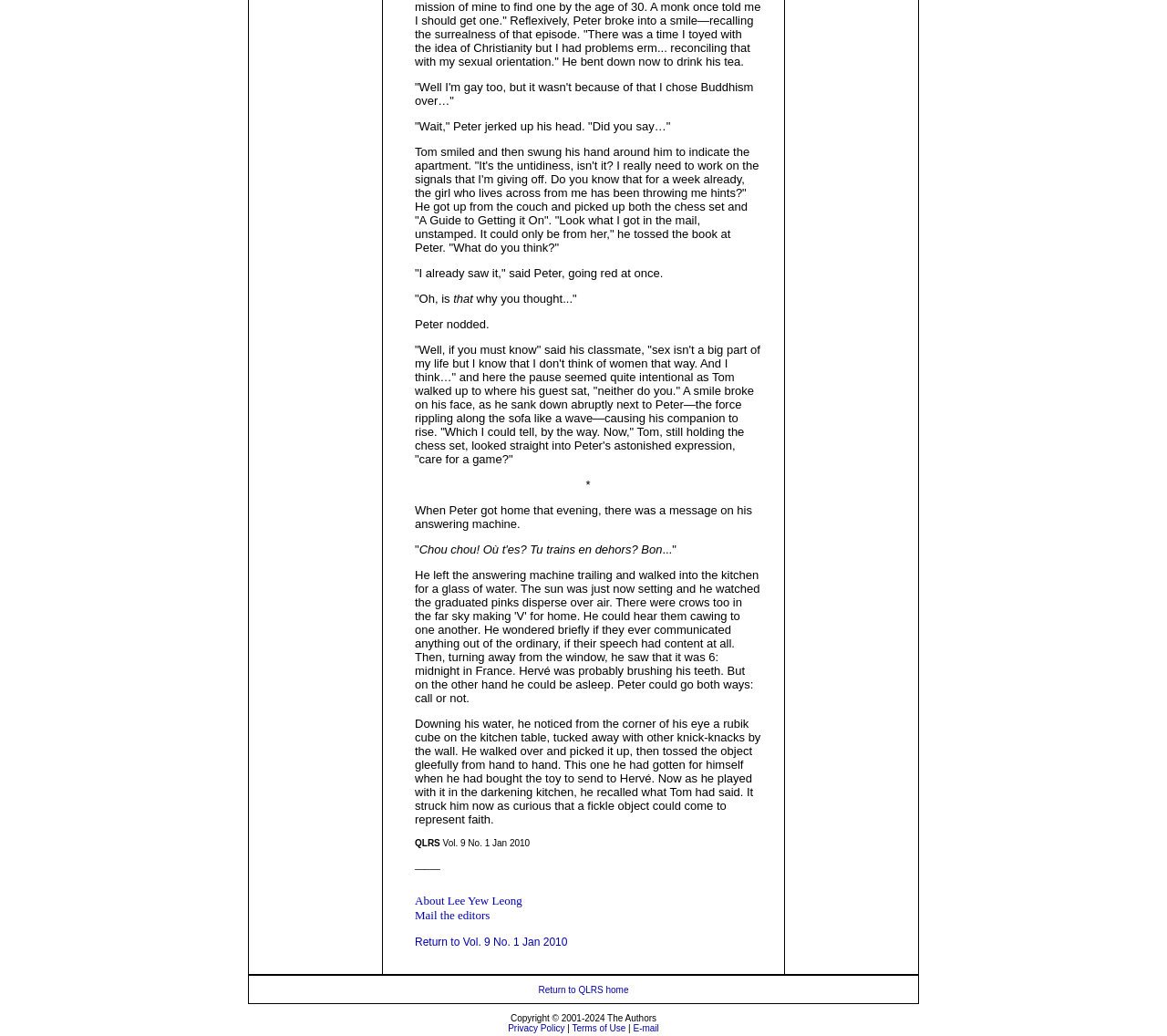What is the topic of the conversation between Tom and Peter?
Analyze the image and deliver a detailed answer to the question.

The conversation between Tom and Peter is about sexuality, as they discuss Tom's hints to the girl across from him and Peter's reaction to it.